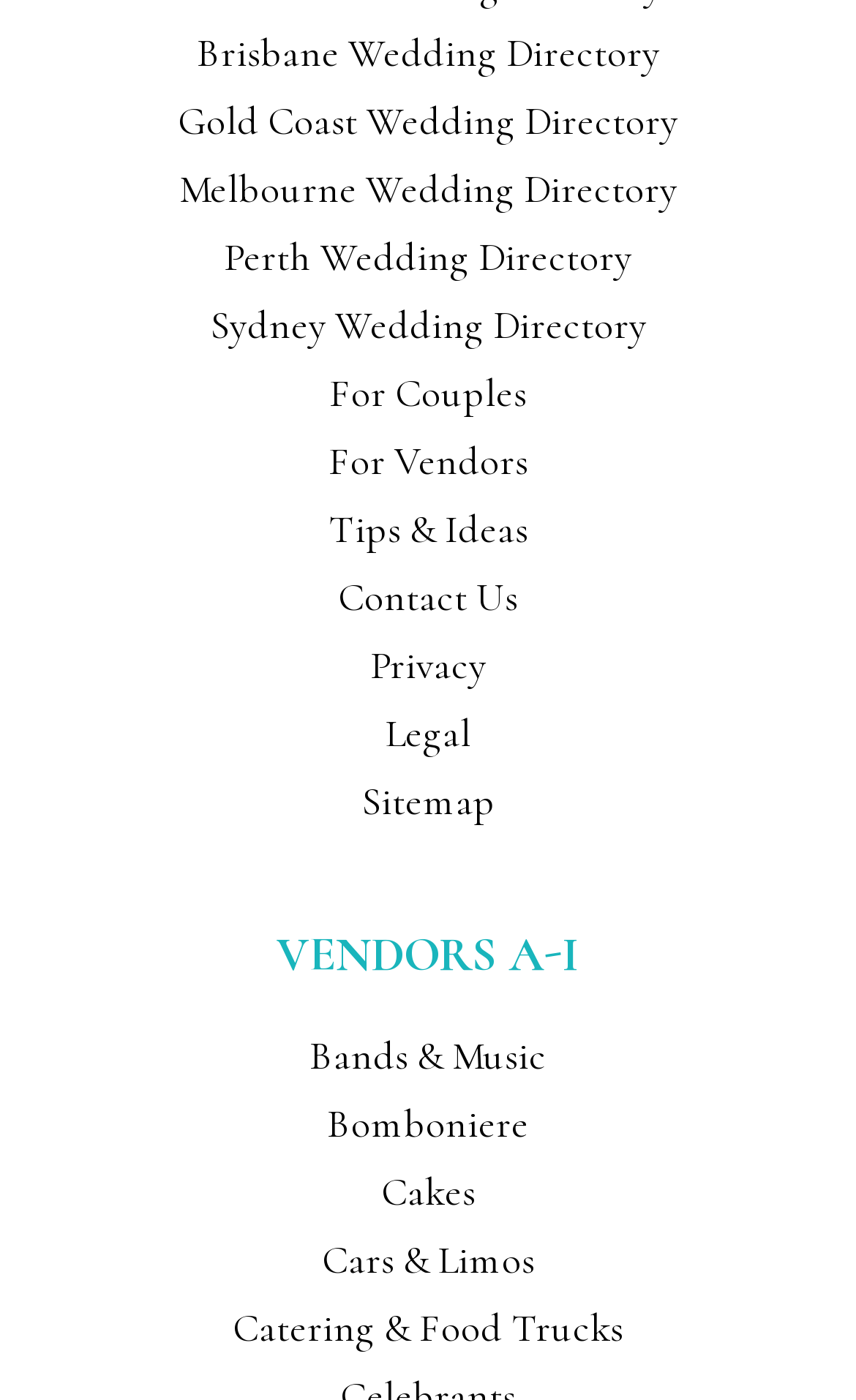Using the description: "Bands & Music", determine the UI element's bounding box coordinates. Ensure the coordinates are in the format of four float numbers between 0 and 1, i.e., [left, top, right, bottom].

[0.362, 0.736, 0.638, 0.771]